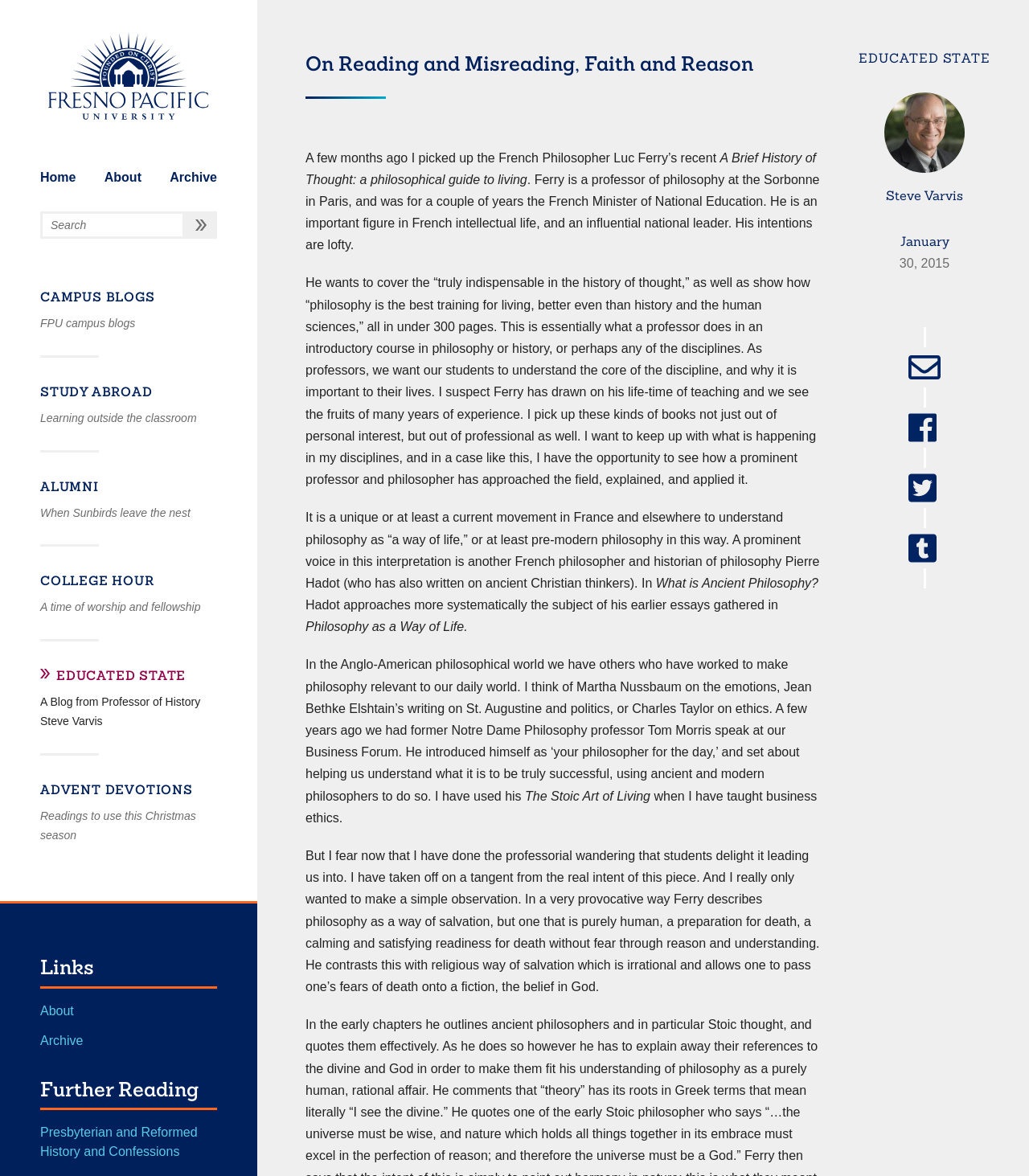Carefully observe the image and respond to the question with a detailed answer:
What is the text above the search box?

I found the answer by looking at the StaticText element with the text 'Search for:' which is a sibling of the searchbox element.